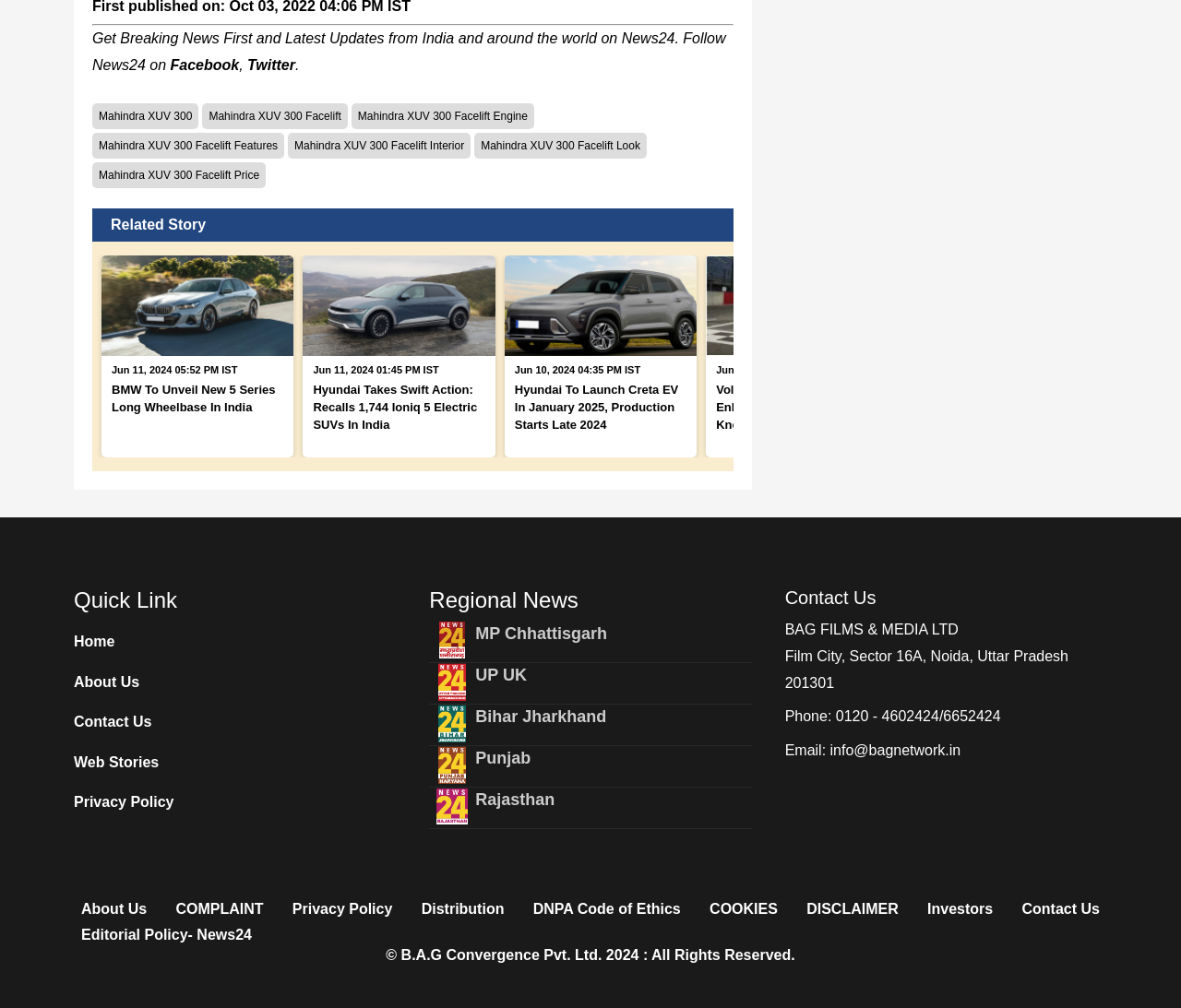Please locate the bounding box coordinates of the element's region that needs to be clicked to follow the instruction: "Follow News24 on Facebook". The bounding box coordinates should be provided as four float numbers between 0 and 1, i.e., [left, top, right, bottom].

[0.144, 0.057, 0.202, 0.072]